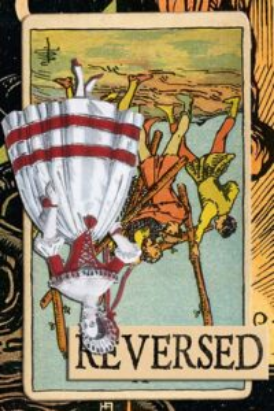Answer succinctly with a single word or phrase:
What is the significance of the white dress with red stripes?

Character's significance